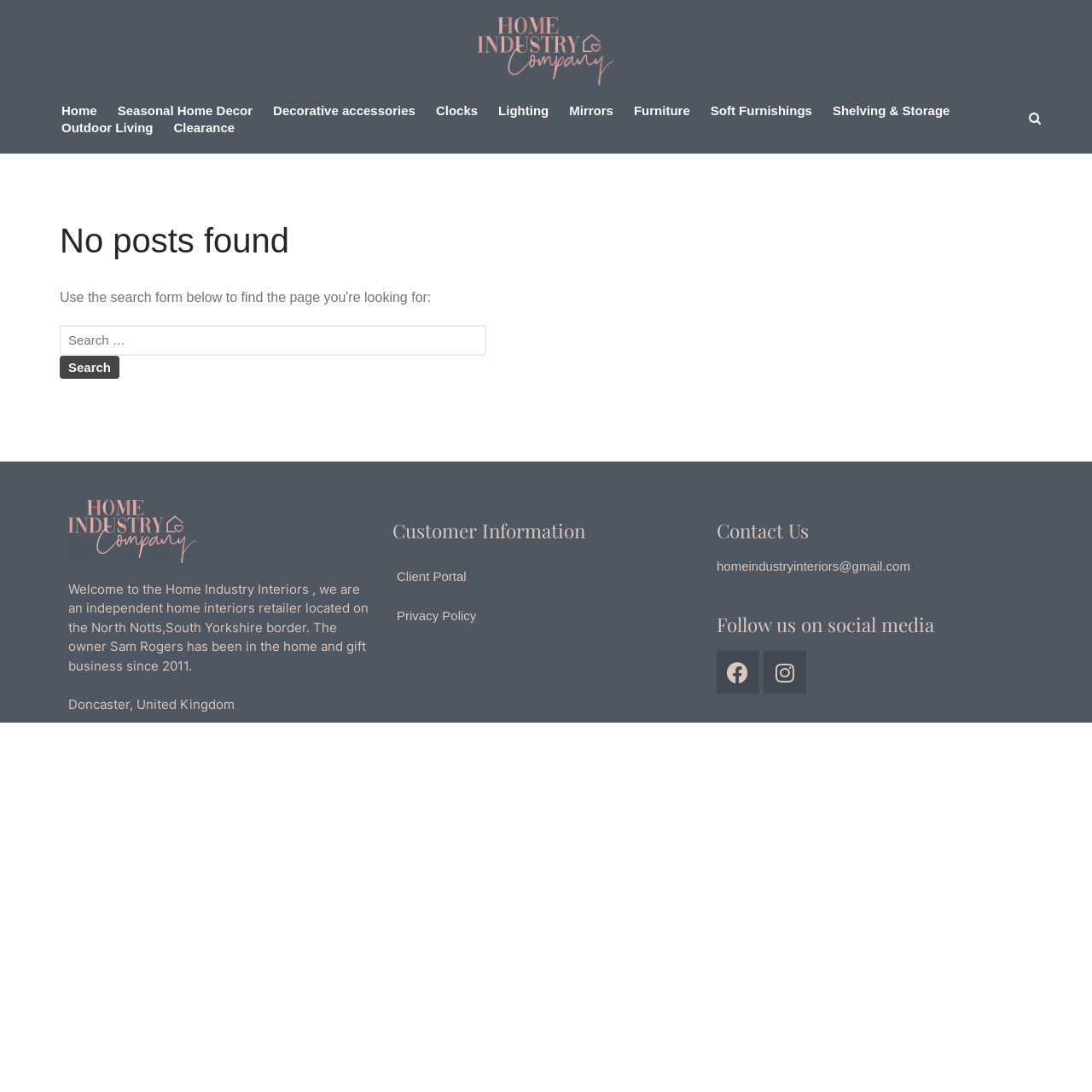Based on the image, provide a detailed and complete answer to the question: 
What is the company name?

The company name can be found in the logo link at the top left corner of the page, which is 'Home Industry Company Logo'. Additionally, the company name is also mentioned in the static text 'Welcome to the Home Industry Interiors...'.